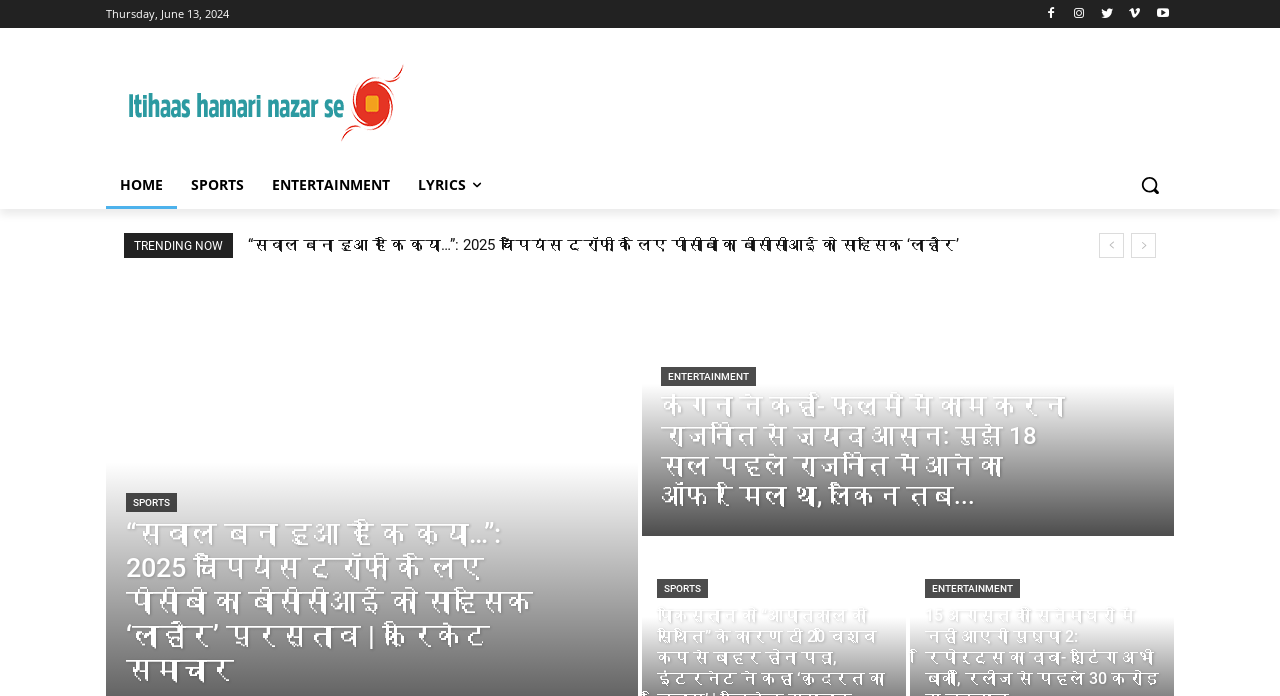Calculate the bounding box coordinates for the UI element based on the following description: "Sports". Ensure the coordinates are four float numbers between 0 and 1, i.e., [left, top, right, bottom].

[0.138, 0.231, 0.202, 0.3]